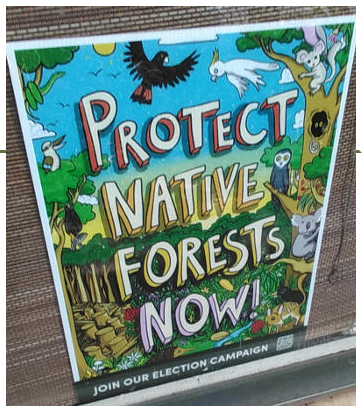Answer the following query concisely with a single word or phrase:
What is the focus of the election campaign?

Environmental conservation